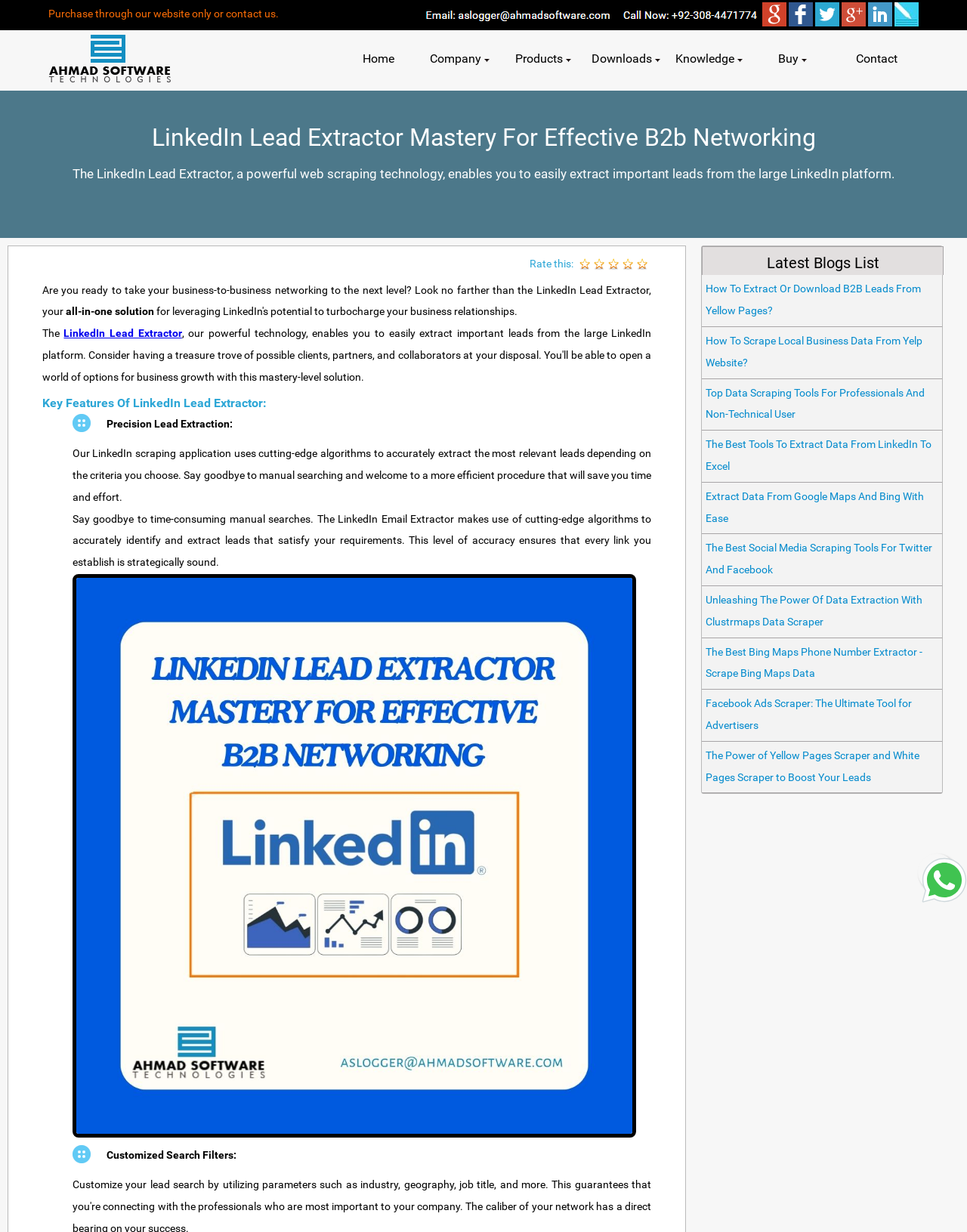Please locate and retrieve the main header text of the webpage.

LinkedIn Lead Extractor Mastery For Effective B2b Networking